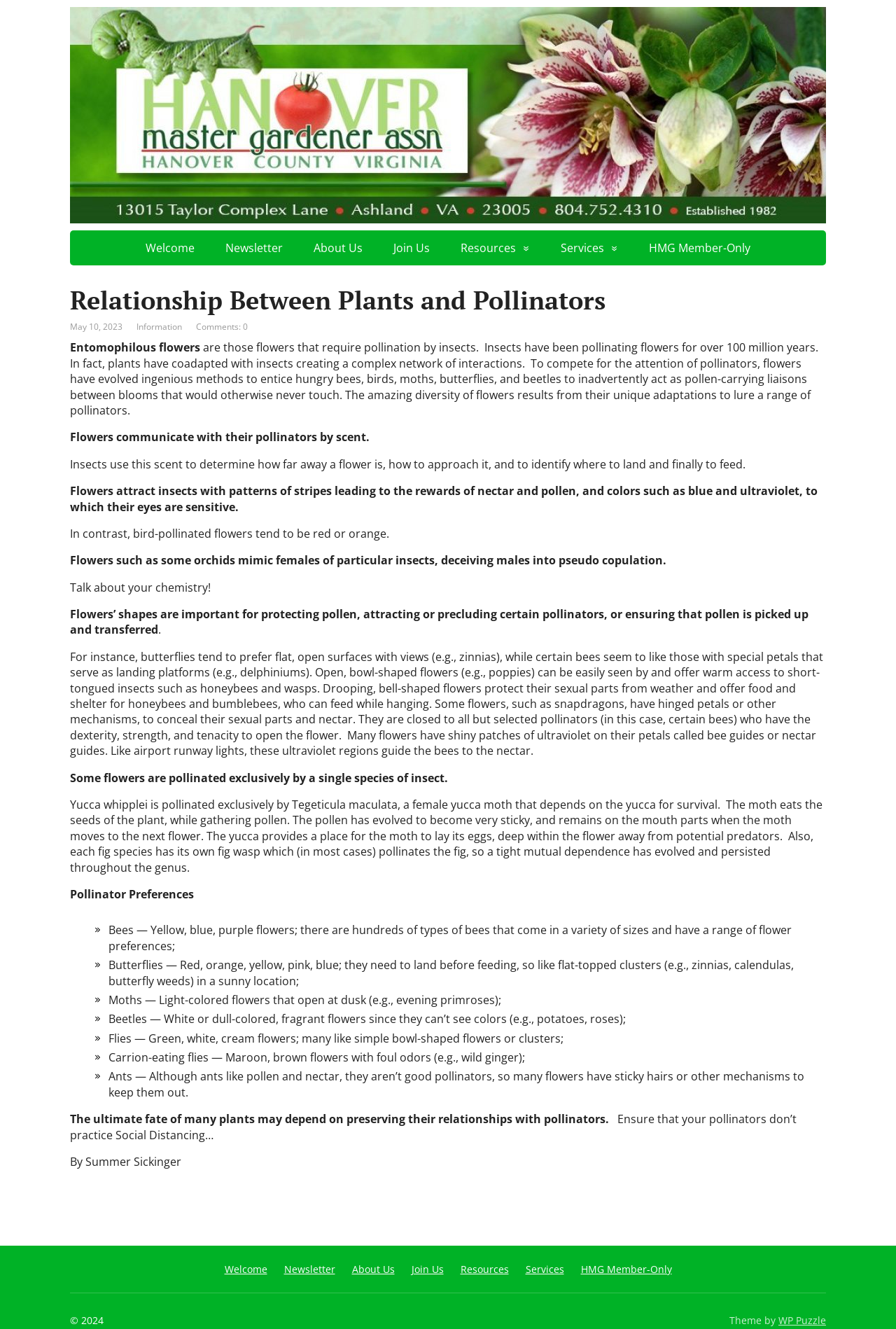Locate the bounding box coordinates of the element I should click to achieve the following instruction: "Check the copyright information".

[0.078, 0.989, 0.116, 0.999]